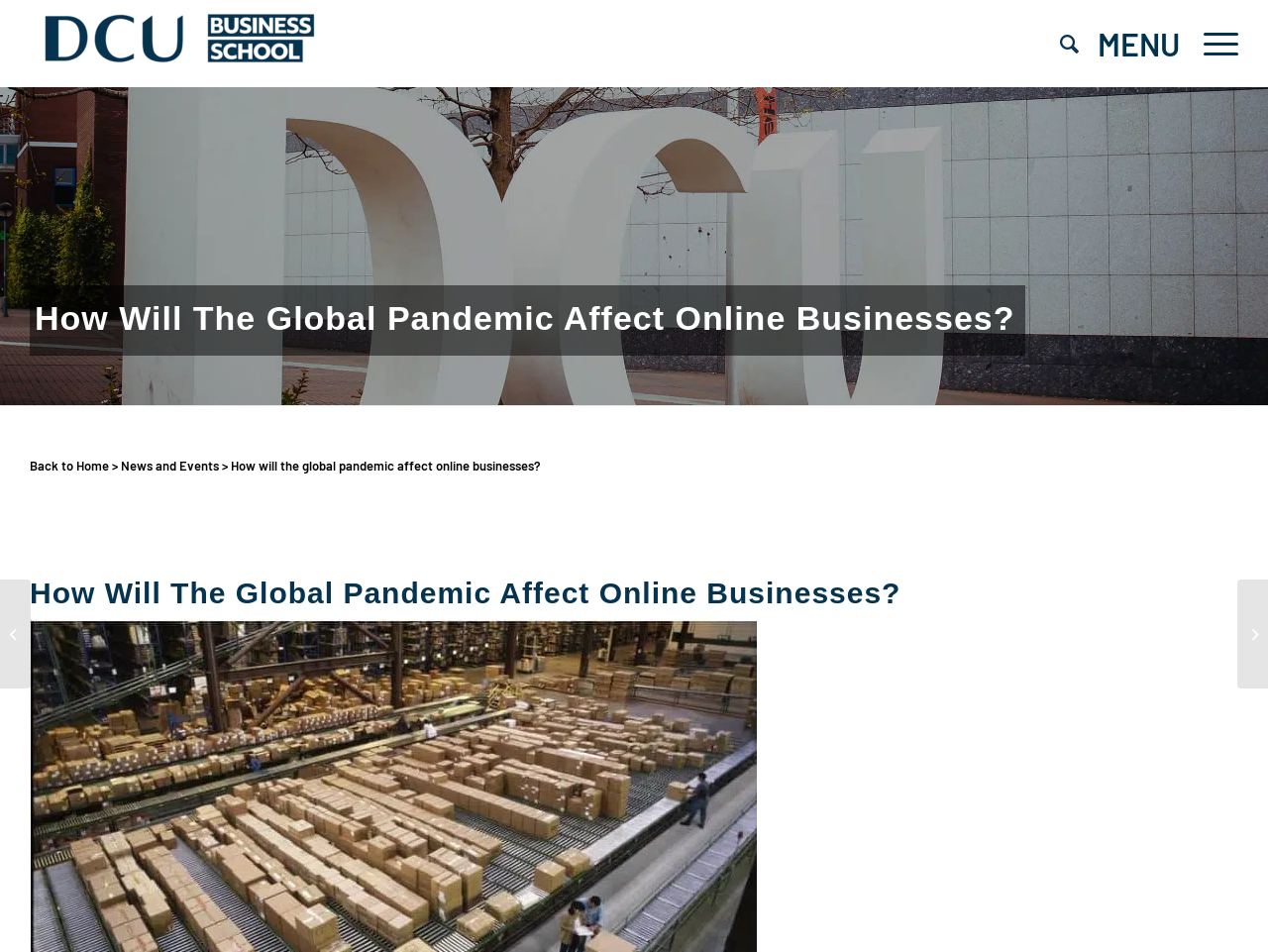Given the description Menu Menu, predict the bounding box coordinates of the UI element. Ensure the coordinates are in the format (top-left x, top-left y, bottom-right x, bottom-right y) and all values are between 0 and 1.

[0.939, 0.0, 0.977, 0.092]